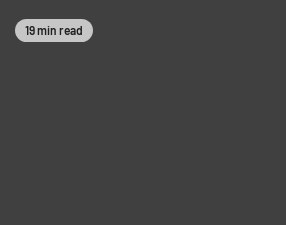Craft a thorough explanation of what is depicted in the image.

This image features a label indicating "19 min read," which suggests it is associated with an article or piece of content that is expected to take approximately nineteen minutes to read. This label is prominently displayed on a dark background, enhancing its visibility and drawing attention to the duration of the reading material. The context implies that the content might be informative, possibly offering study tips or educational resources, as noted in the surrounding sections of the associated content. This important detail helps readers gauge the time investment required before engaging with the material.